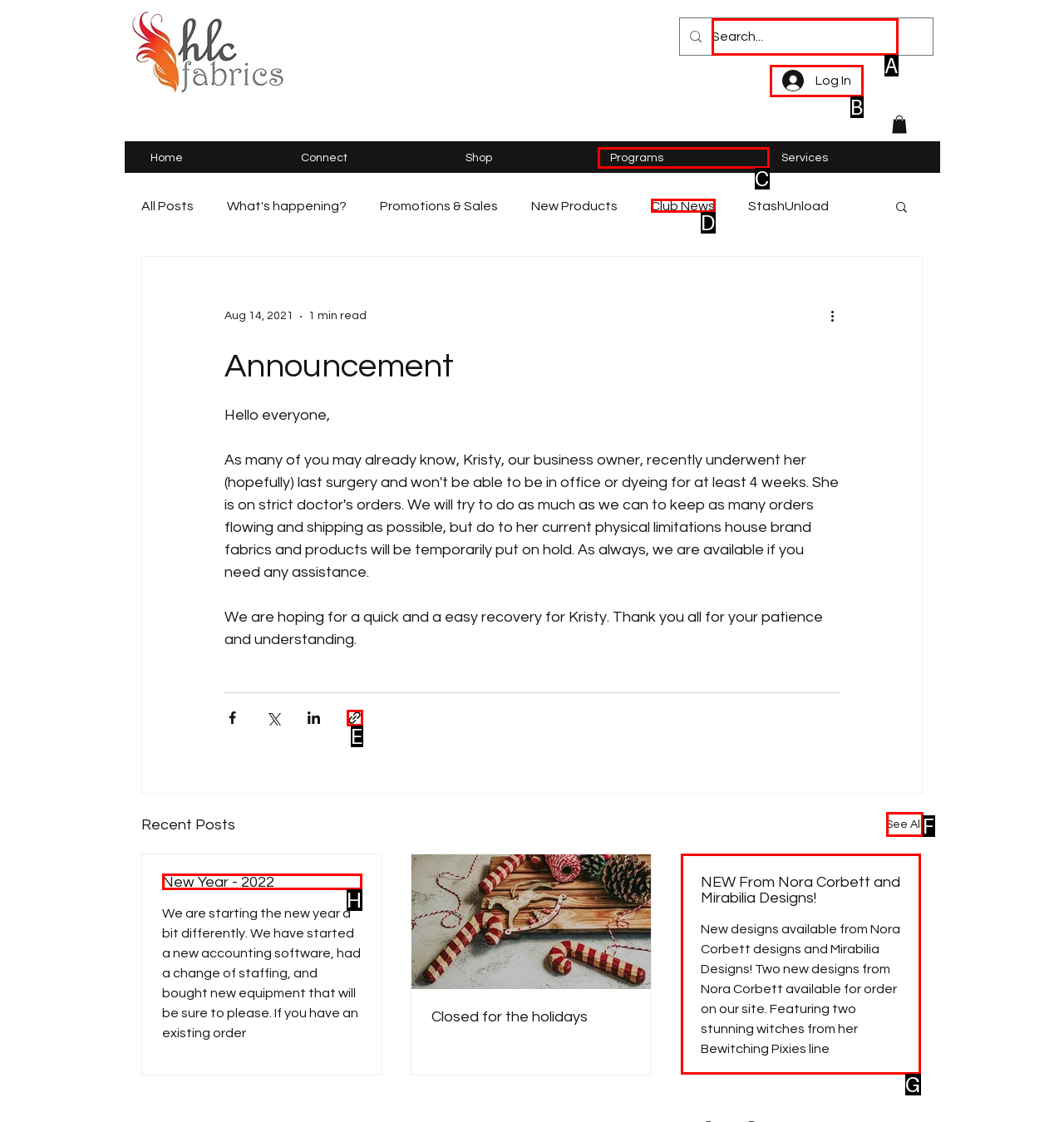Identify the correct UI element to click on to achieve the following task: Click the 'Log In' button Respond with the corresponding letter from the given choices.

B